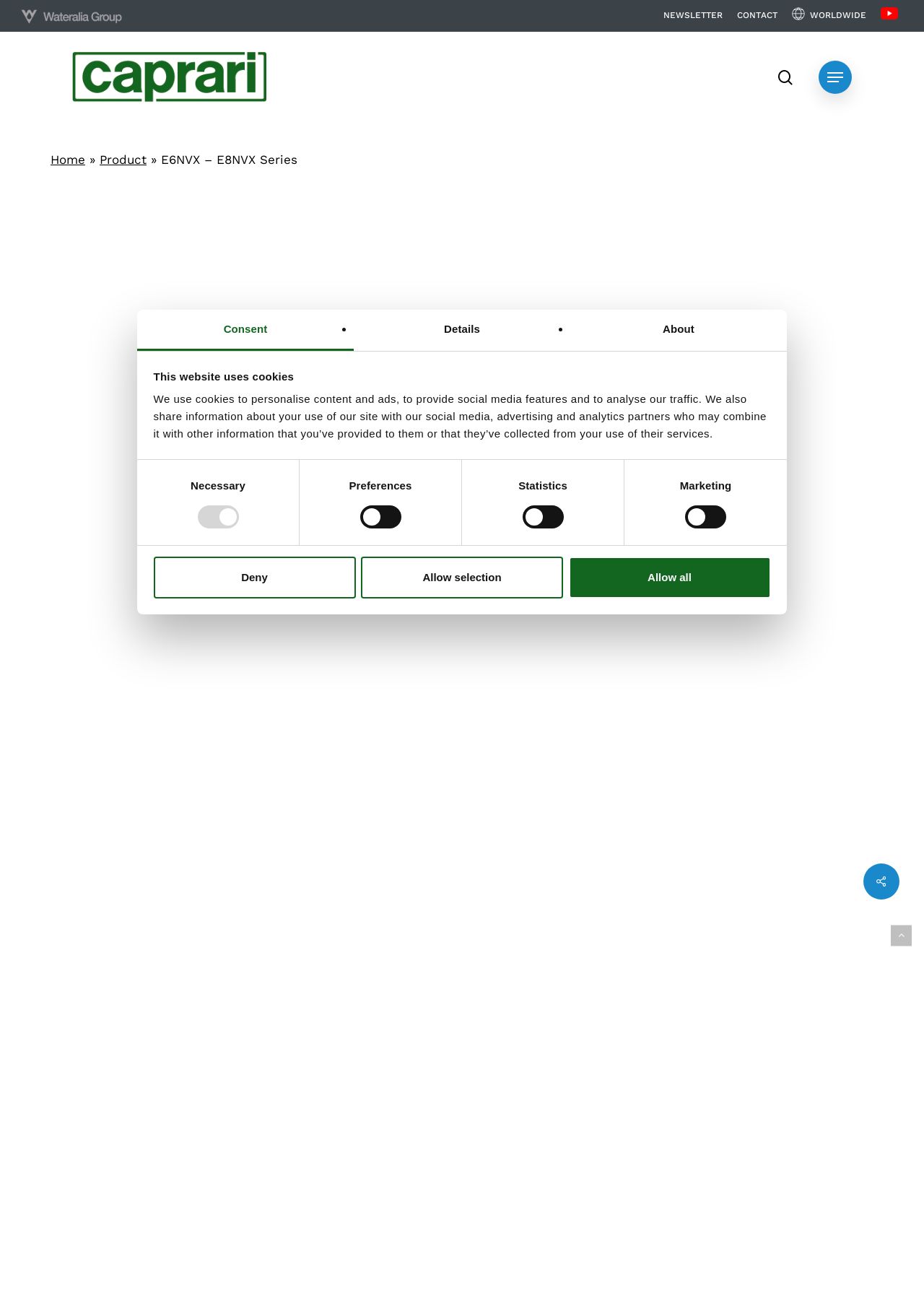Can you identify the bounding box coordinates of the clickable region needed to carry out this instruction: 'View the technical features of the E6NVX-E8NVX series'? The coordinates should be four float numbers within the range of 0 to 1, stated as [left, top, right, bottom].

[0.478, 0.212, 0.643, 0.253]